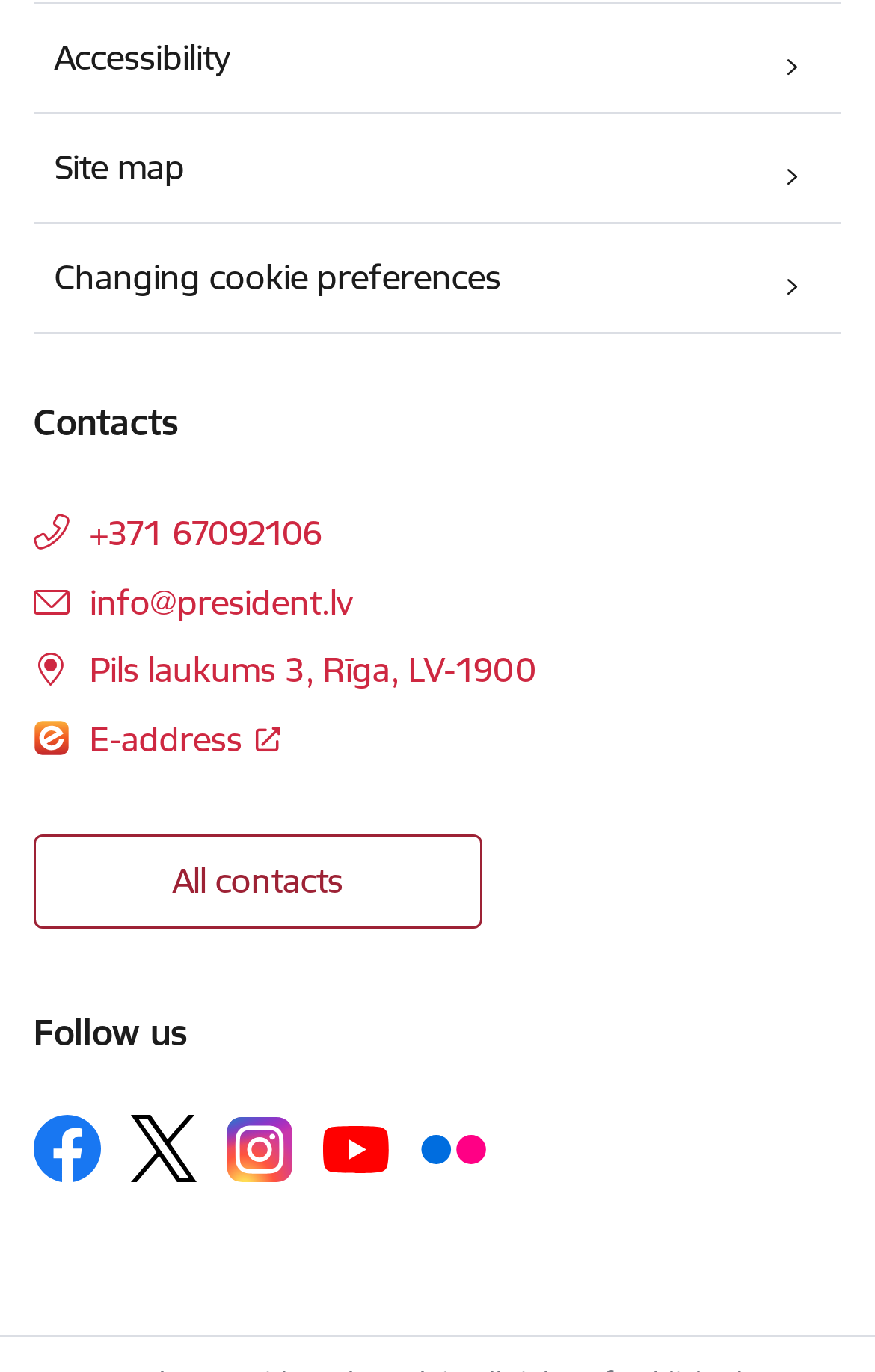Please identify the bounding box coordinates of the clickable element to fulfill the following instruction: "Follow on facebook". The coordinates should be four float numbers between 0 and 1, i.e., [left, top, right, bottom].

[0.038, 0.813, 0.115, 0.862]